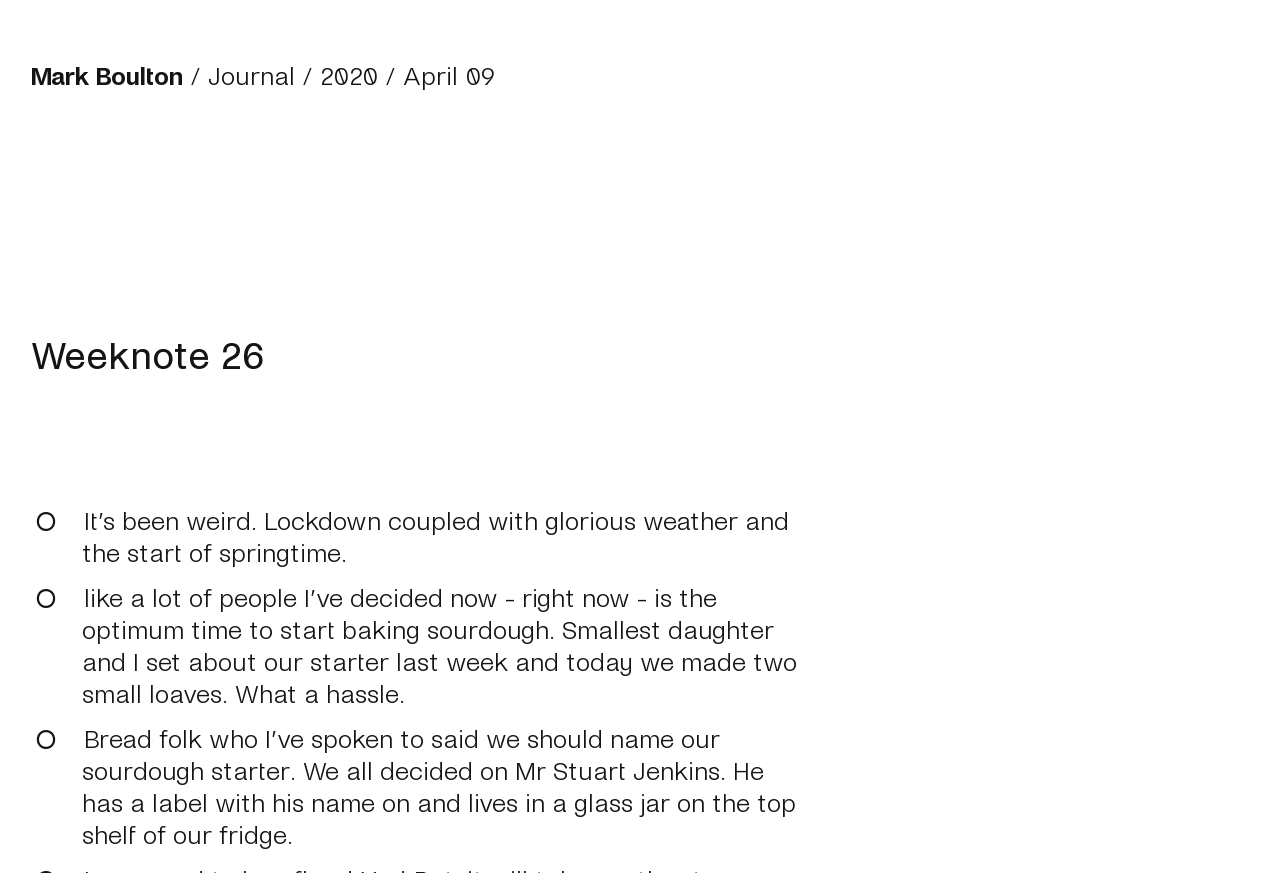Describe all significant elements and features of the webpage.

The webpage is a blog post titled "Weeknote 26" by Mark Boulton. At the top, there are four links: "Mark Boulton", "Journal", and "2020", followed by a date "April 09". Below these links, there is a heading "Weeknote 26" that spans almost the entire width of the page.

The main content of the webpage consists of three paragraphs of text. The first paragraph starts with "It's been weird. Lockdown coupled with glorious weather and the start of springtime." It is positioned below the heading and takes up about a quarter of the page width.

The second paragraph is located below the first one and is slightly longer. It talks about baking sourdough and mentions the author's experience with their smallest daughter.

The third paragraph is positioned below the second one and is the longest of the three. It continues the topic of sourdough baking and introduces a character named Mr. Stuart Jenkins, who is the name given to the sourdough starter.